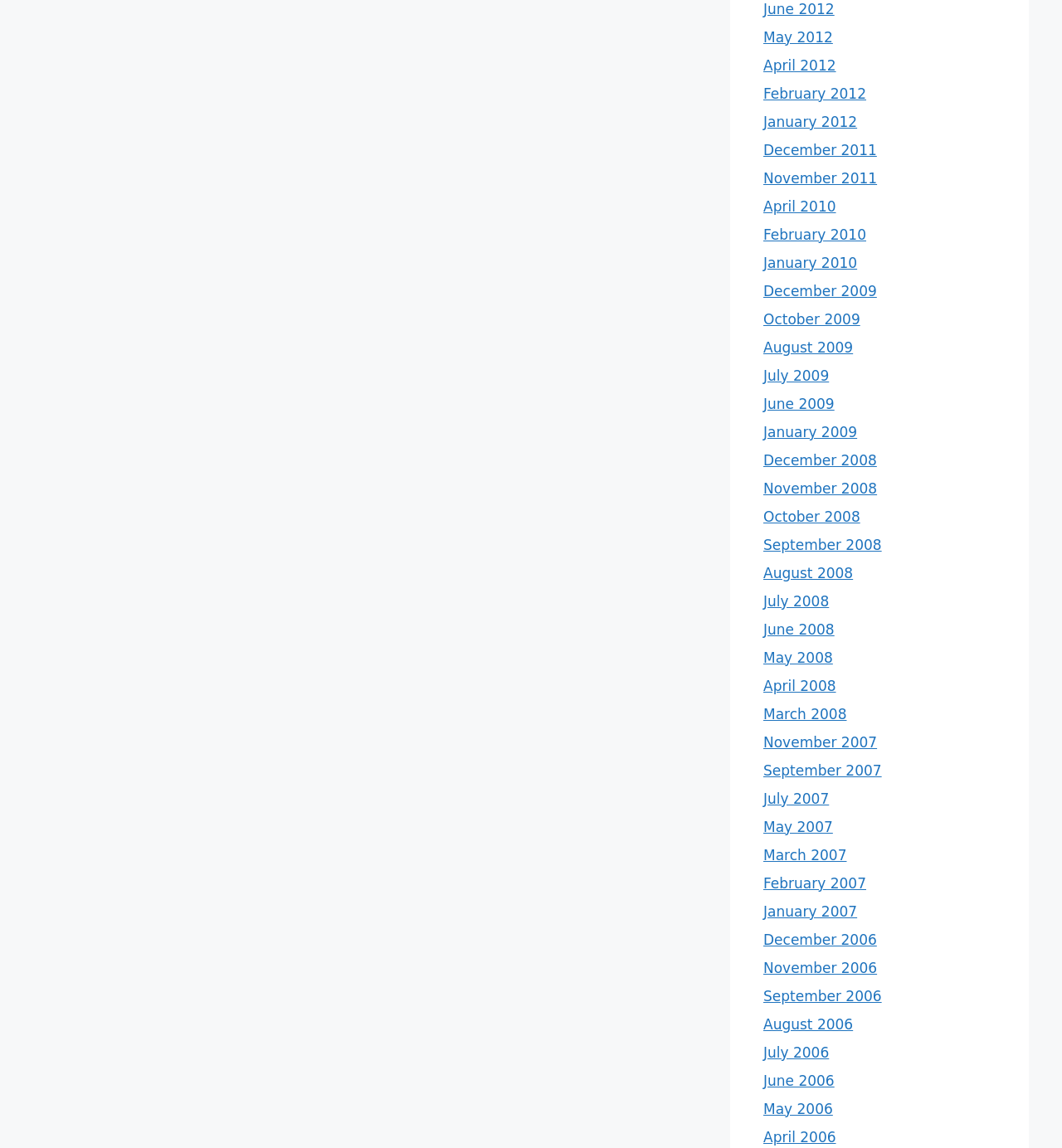Locate the bounding box coordinates of the region to be clicked to comply with the following instruction: "view January 2010 archives". The coordinates must be four float numbers between 0 and 1, in the form [left, top, right, bottom].

[0.719, 0.222, 0.807, 0.236]